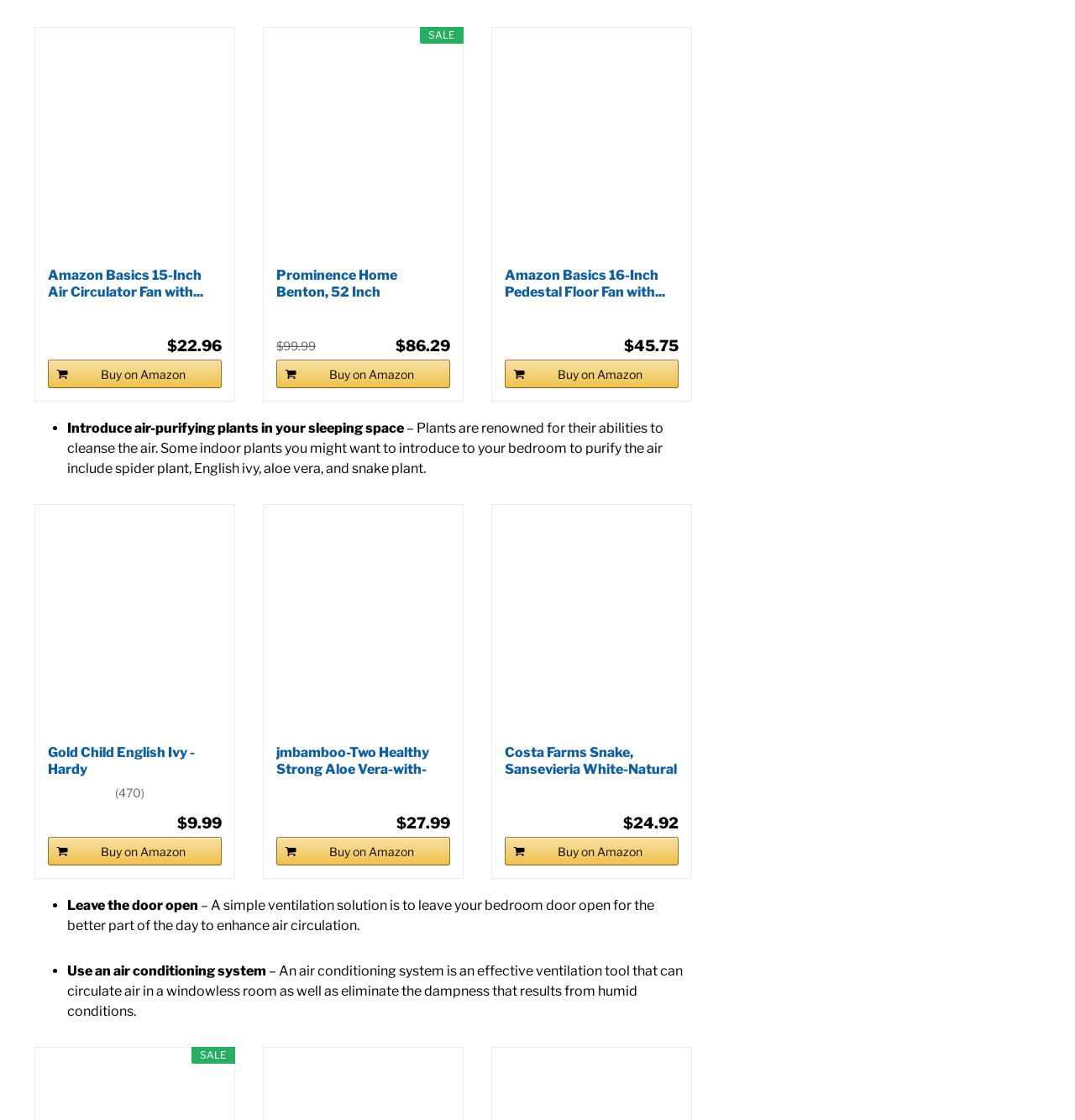Examine the screenshot and answer the question in as much detail as possible: What is the function of an air conditioning system?

The function of an air conditioning system can be found in the StaticText element with ID 669, which is located in the list of ventilation solutions and has a bounding box with coordinates [0.062, 0.86, 0.635, 0.91]. The text content of this element explains that an air conditioning system can circulate air in a windowless room and eliminate the dampness that results from humid conditions.